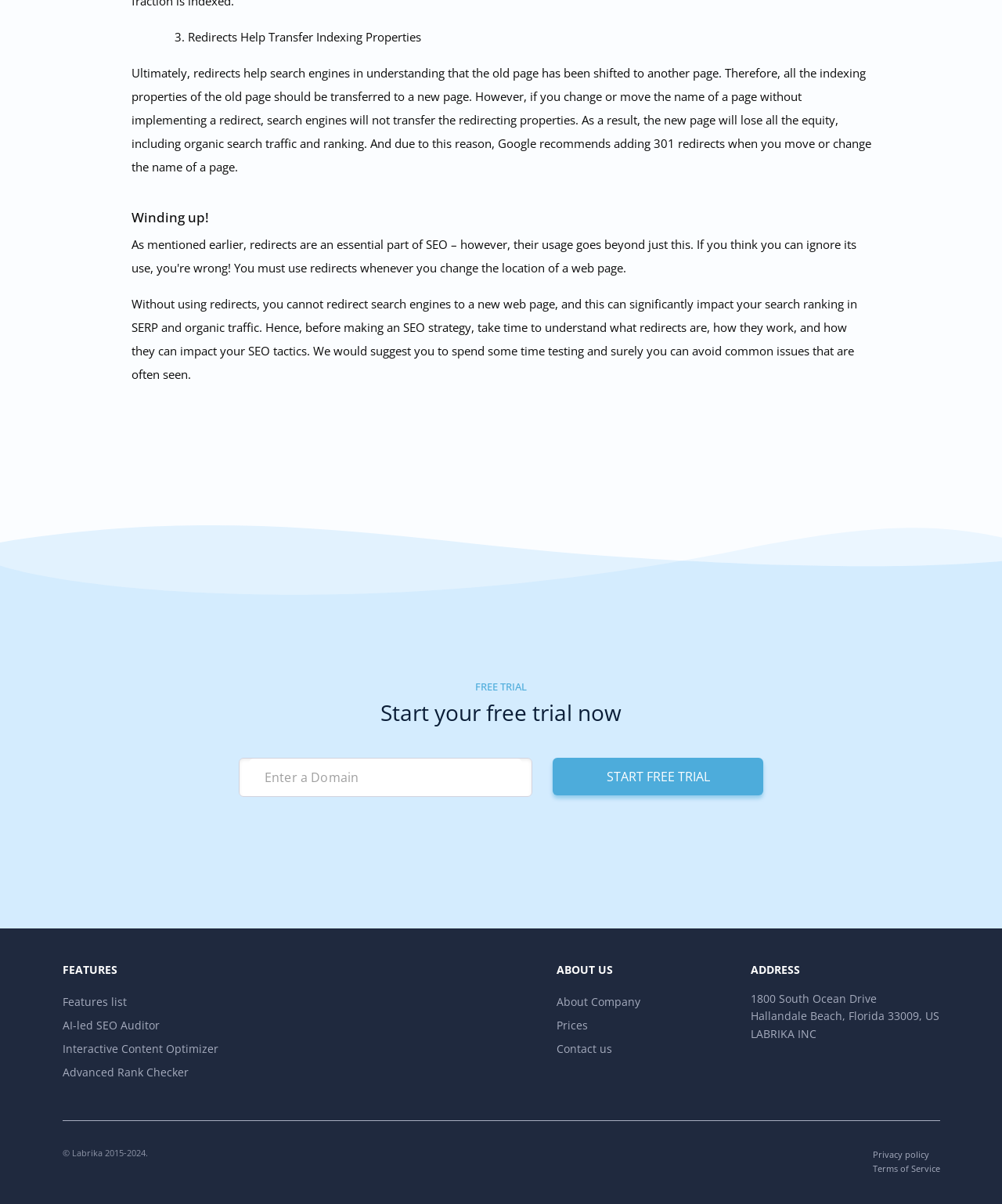Provide your answer to the question using just one word or phrase: What will happen if you change or move the name of a page without implementing a redirect?

Lose equity